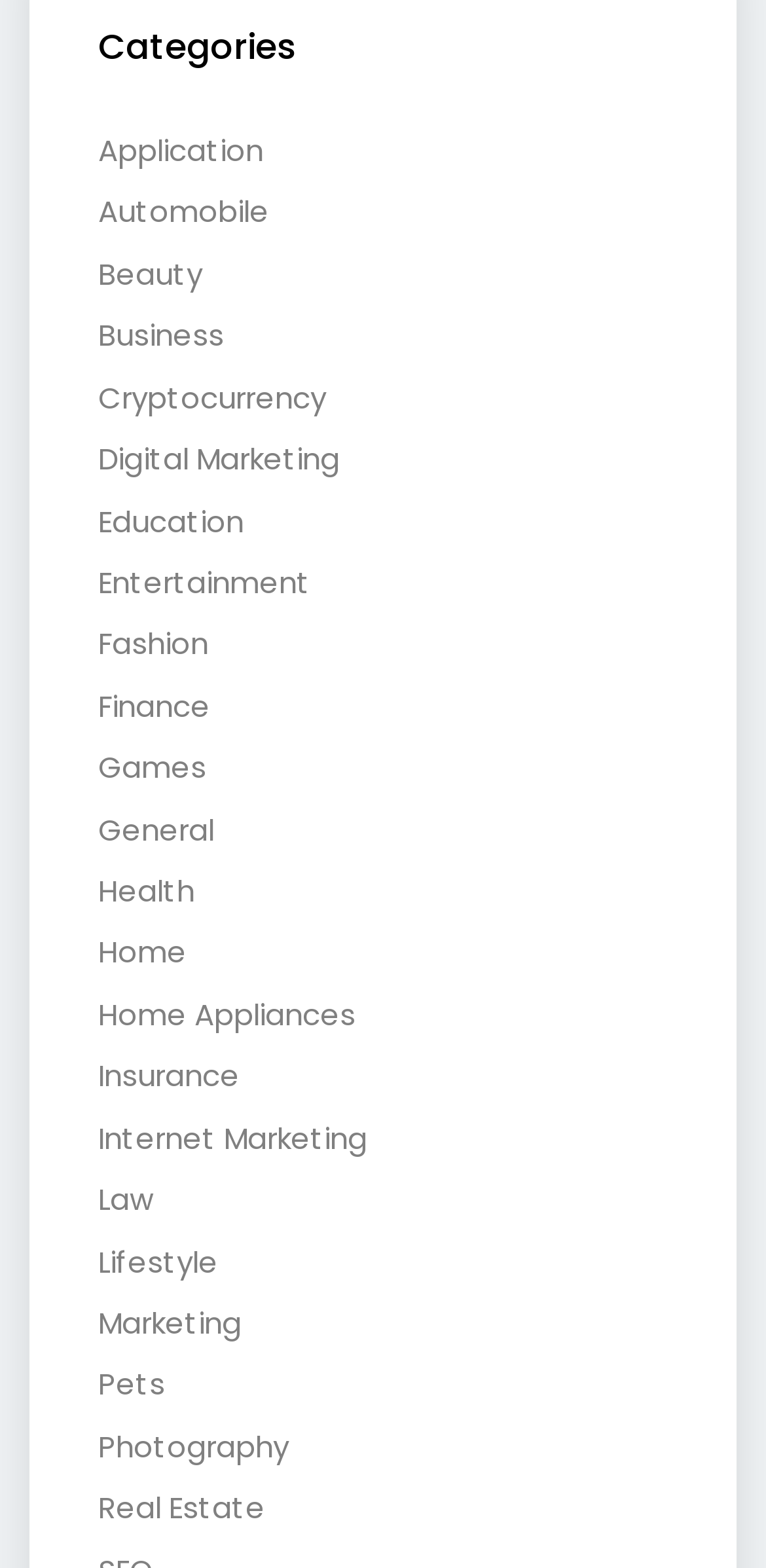Determine the bounding box coordinates of the area to click in order to meet this instruction: "Select the 'Games' option".

[0.128, 0.476, 0.269, 0.503]